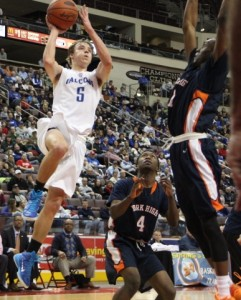Produce a meticulous caption for the image.

In a thrilling moment captured during a basketball game, a player wearing the jersey number 5 leaps into the air, preparing to shoot as he faces two defenders from the opposing team. The excitement of the match is palpable, with a lively crowd visible in the background, showcasing the spirited atmosphere of high school athletics. The player's team is represented by the word "FALCONS" emblazoned across his jersey, highlighting his role as part of this energetic squad. This image embodies the competitive spirit and determination of young athletes as they strive for victory on the court.